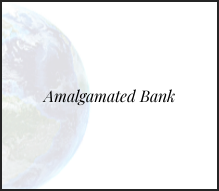Capture every detail in the image and describe it fully.

The image features the name "Amalgamated Bank" elegantly displayed against a soft backdrop that includes a subtle depiction of a globe. This composition suggests a connection to global finance and investment, emphasizing the bank's role in a broader economic context. The design choice, with its serene aesthetic, complements the theme of the surrounding content, which discusses various past, present, and potential investment holdings, highlighting Amalgamated Bank as a significant player in this investment landscape.